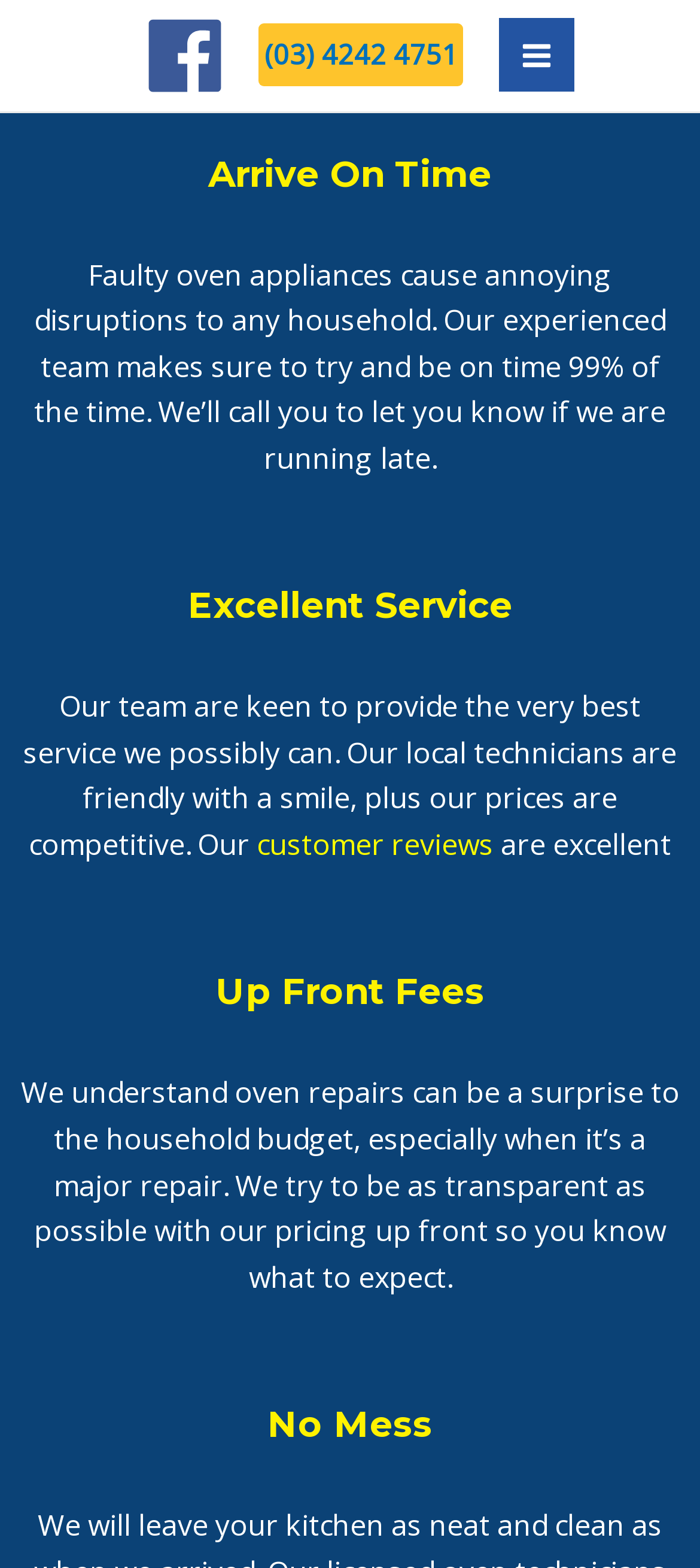Respond with a single word or phrase for the following question: 
What is the team's goal for arrival time?

99% on time